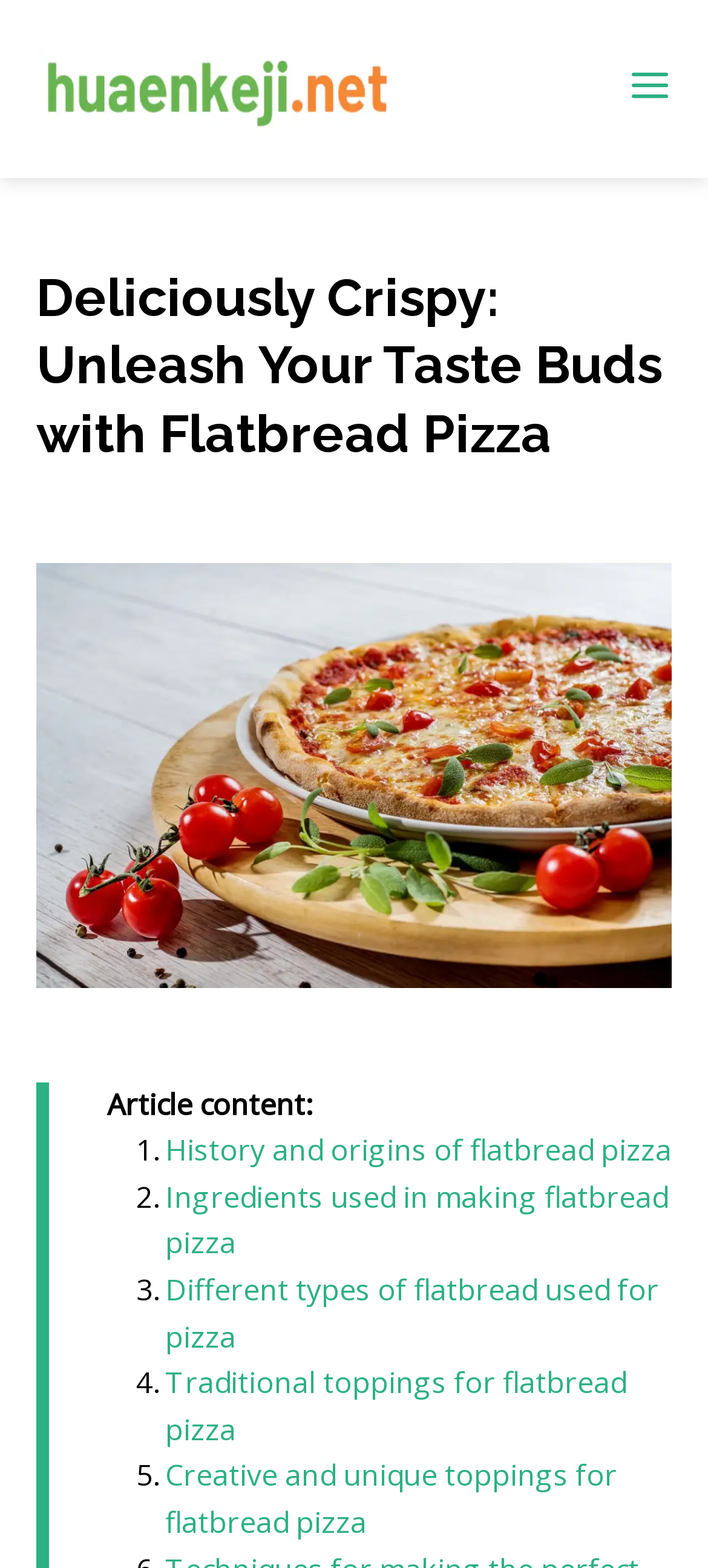Locate the heading on the webpage and return its text.

Deliciously Crispy: Unleash Your Taste Buds with Flatbread Pizza